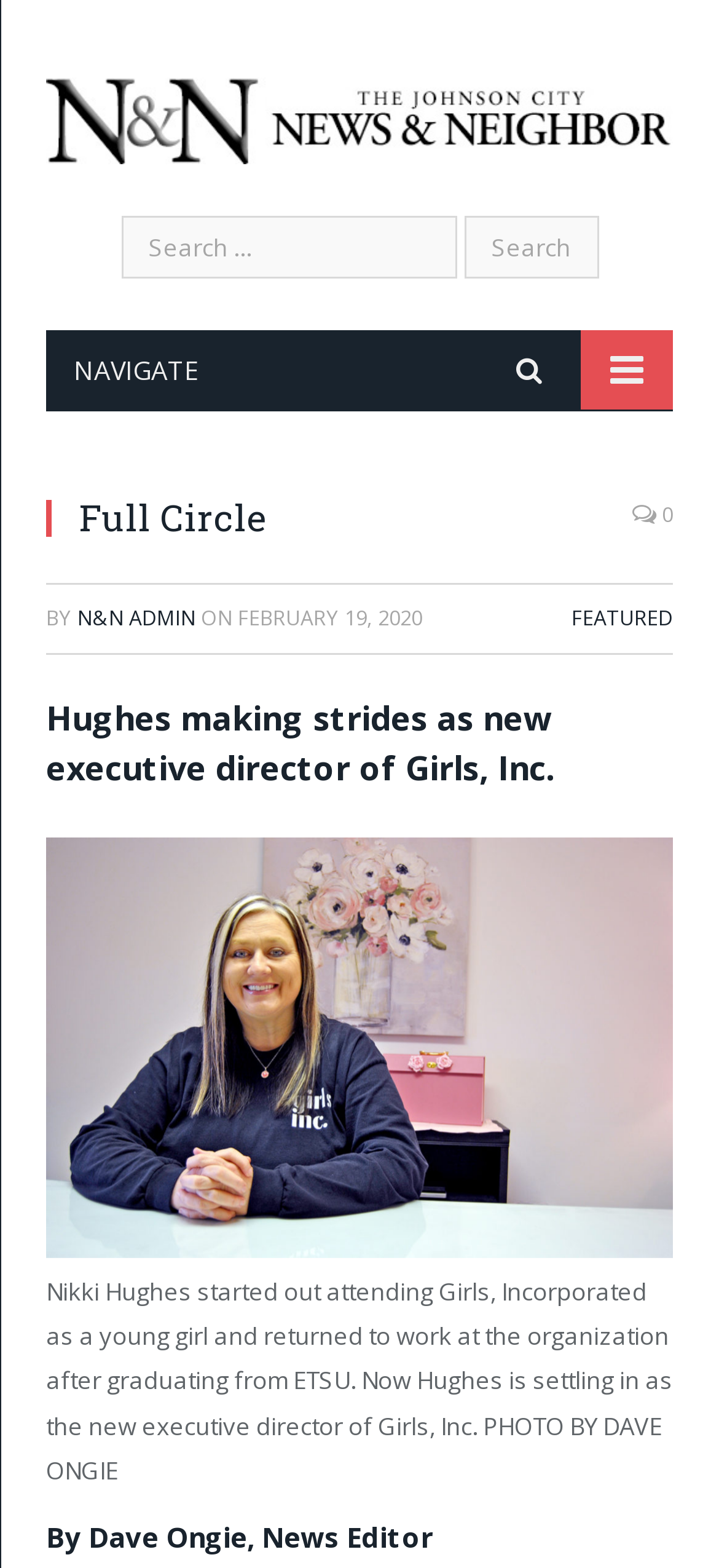Construct a comprehensive description capturing every detail on the webpage.

The webpage is titled "Full Circle" and features a prominent link to "The News & Neighbor" at the top, accompanied by an image with the same name. Below this, there is a search bar with a label "Search for:" and a "Search" button to its right. 

To the right of the search bar, there is a navigation link "NAVIGATE" with an arrow icon, which is followed by a header section containing the title "Full Circle" and a link with a bell icon. Below this, there is a byline section with the text "BY N&N ADMIN ON FEBRUARY 19, 2020" and a link to "FEATURED" at the far right.

The main content of the page is an article with the title "Hughes making strides as new executive director of Girls, Inc." which spans the full width of the page. Below the title, there is a large figure with a caption that describes an image of Nikki Hughes, the new executive director of Girls, Inc. The caption provides context about Hughes' background and the photo, which was taken by Dave Ongie. 

At the very bottom of the page, there is a byline section with the text "By Dave Ongie, News Editor".